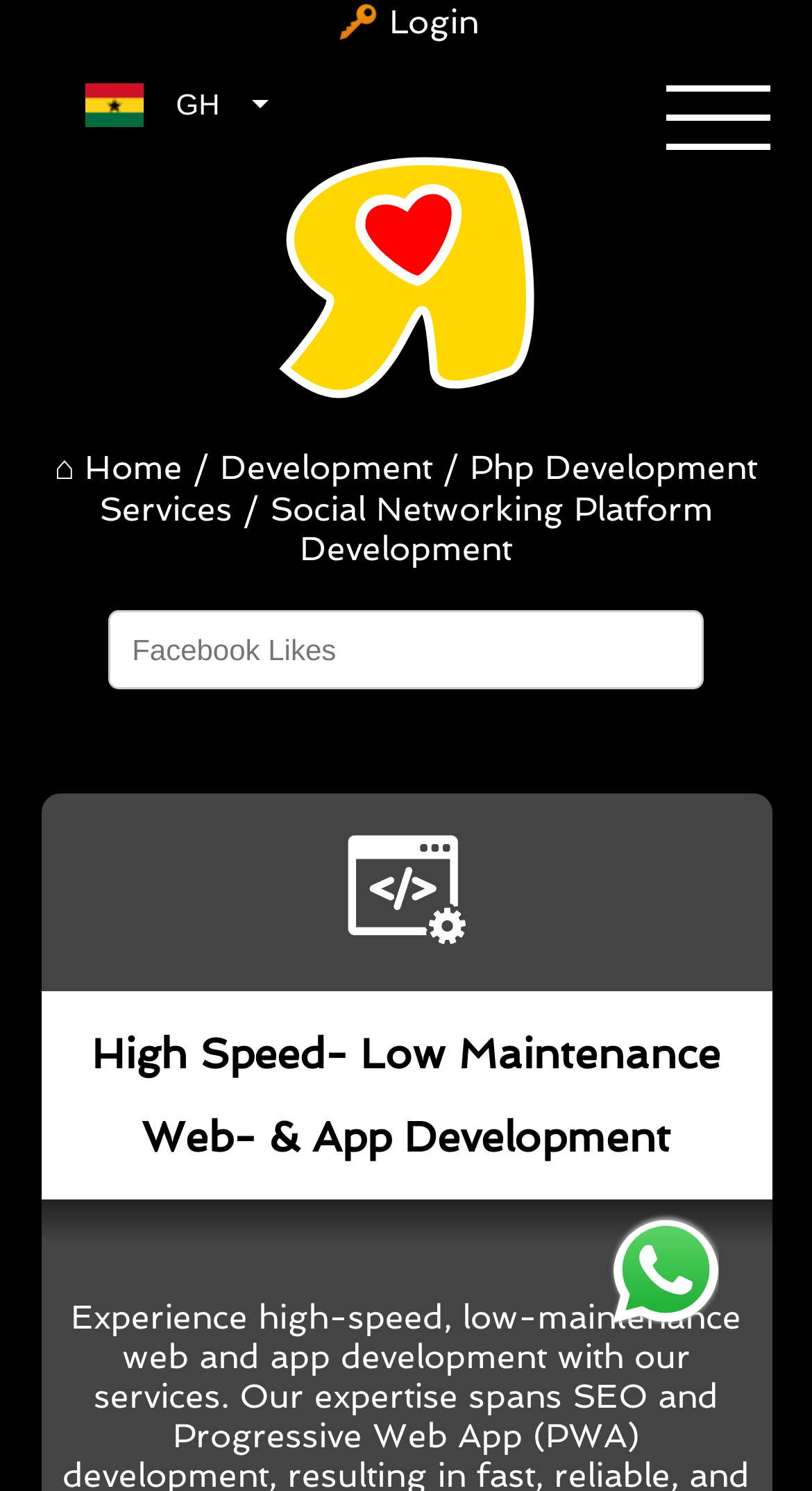What is the country flag displayed on the webpage?
Answer the question with just one word or phrase using the image.

Ghana